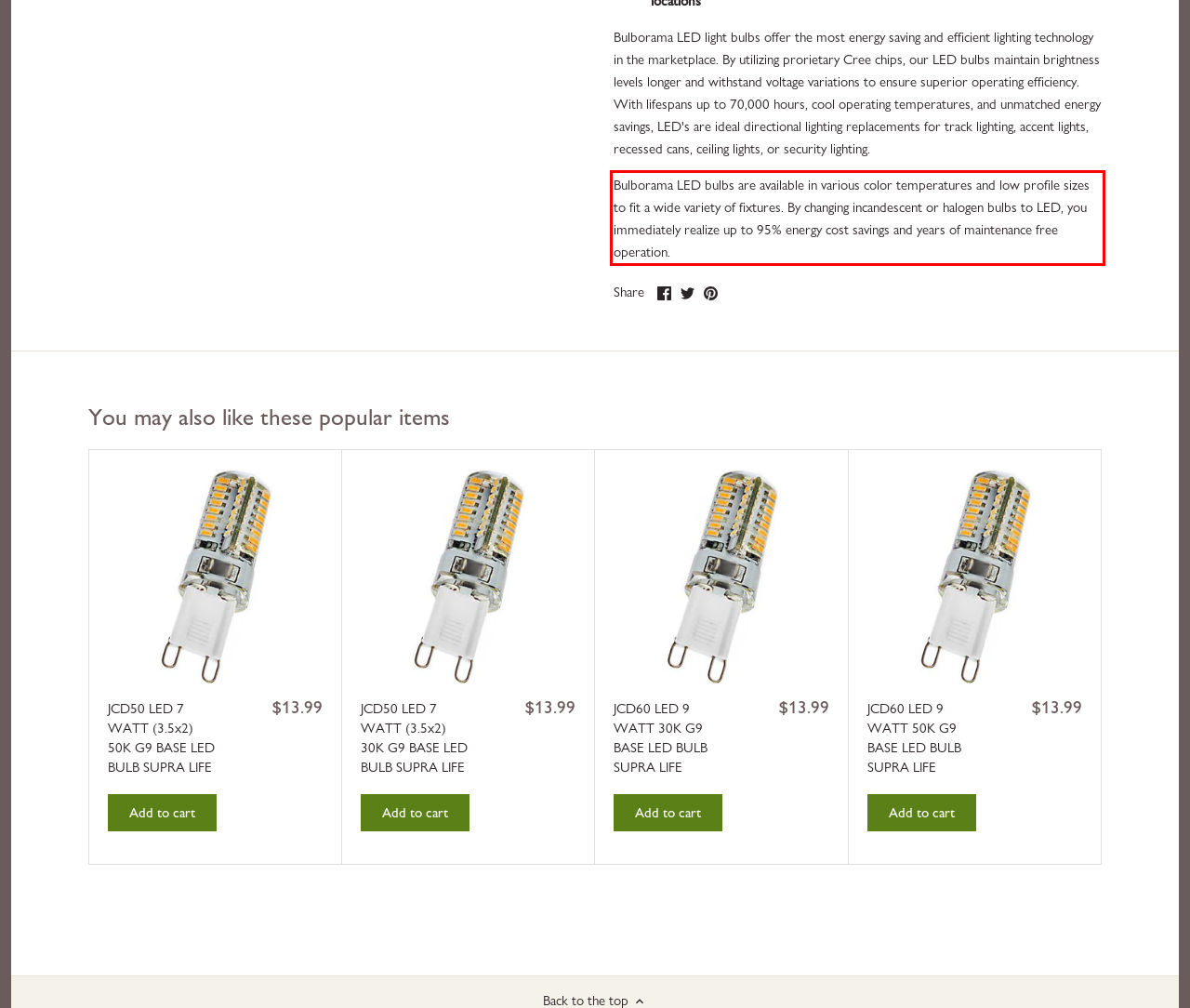Observe the screenshot of the webpage that includes a red rectangle bounding box. Conduct OCR on the content inside this red bounding box and generate the text.

Bulborama LED bulbs are available in various color temperatures and low profile sizes to fit a wide variety of fixtures. By changing incandescent or halogen bulbs to LED, you immediately realize up to 95% energy cost savings and years of maintenance free operation.